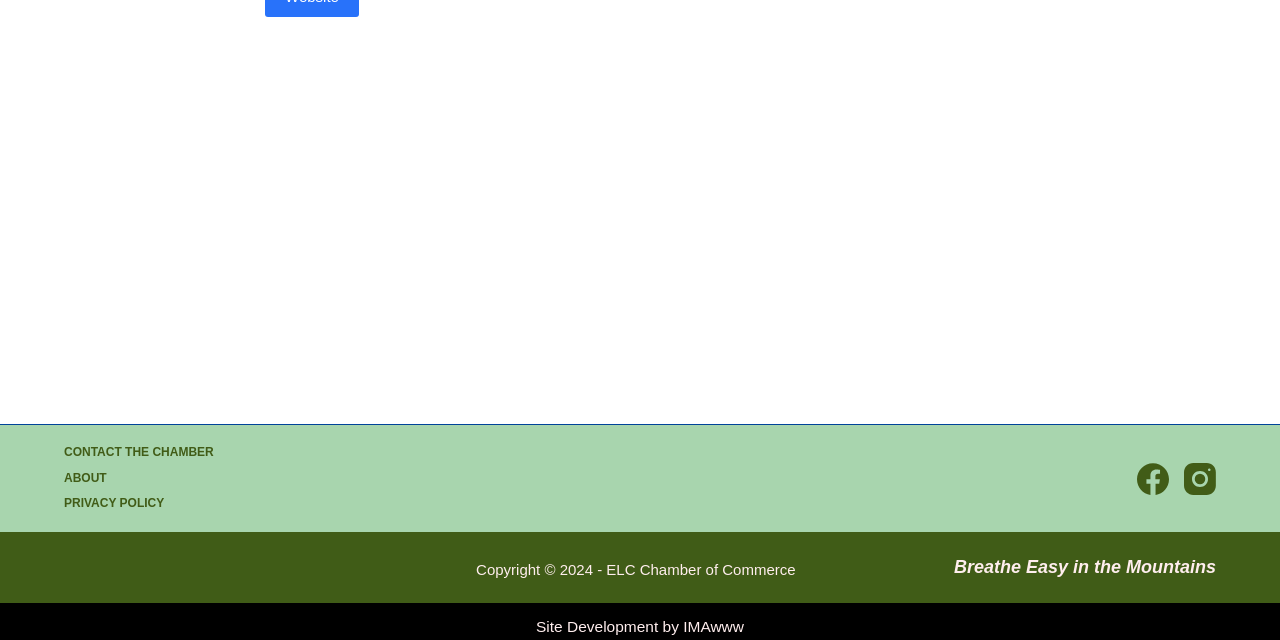Given the element description Privacy Policy, specify the bounding box coordinates of the corresponding UI element in the format (top-left x, top-left y, bottom-right x, bottom-right y). All values must be between 0 and 1.

[0.042, 0.776, 0.318, 0.8]